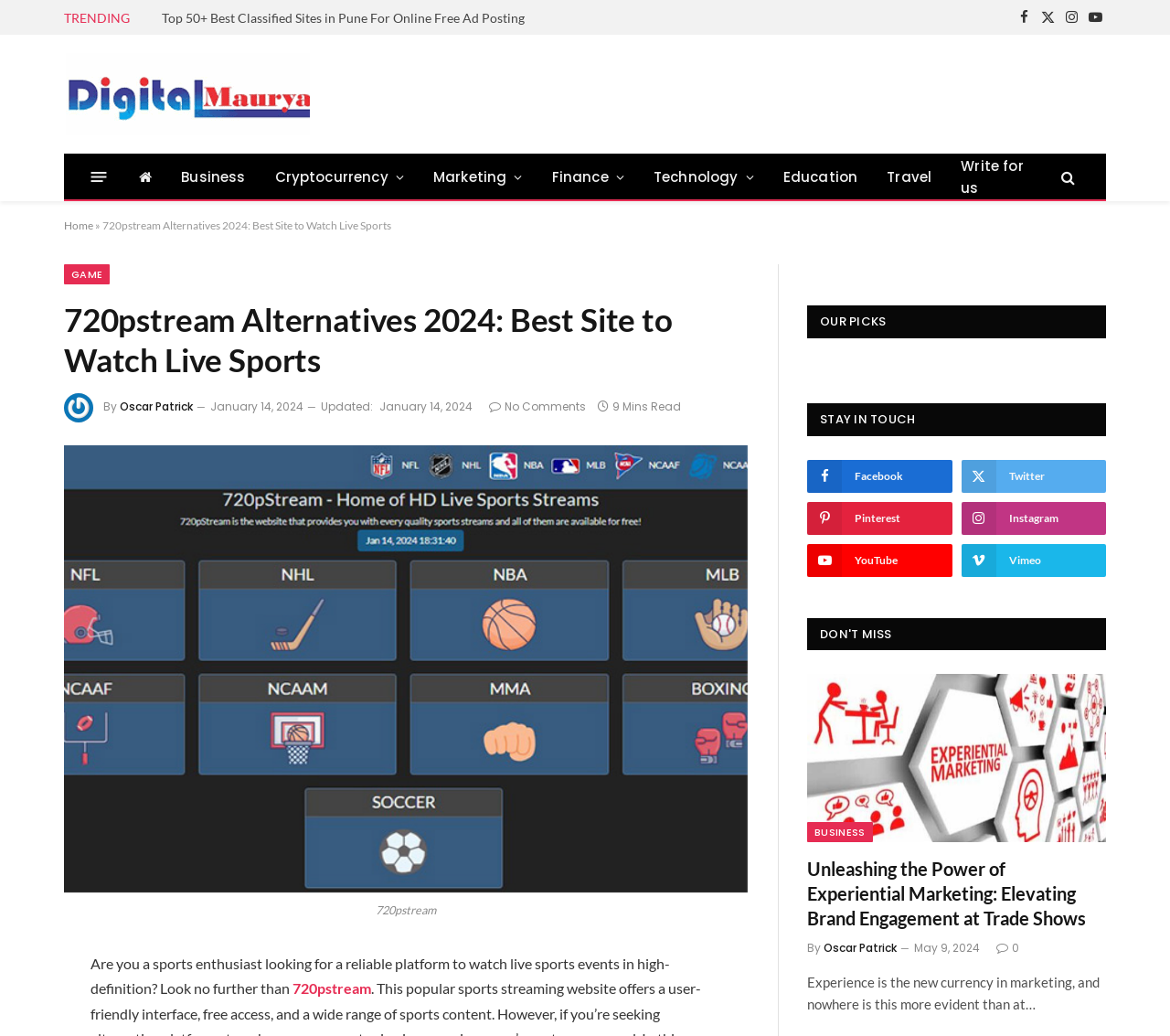Find and specify the bounding box coordinates that correspond to the clickable region for the instruction: "Click on the 'Experiential Marketing' link".

[0.69, 0.651, 0.945, 0.813]